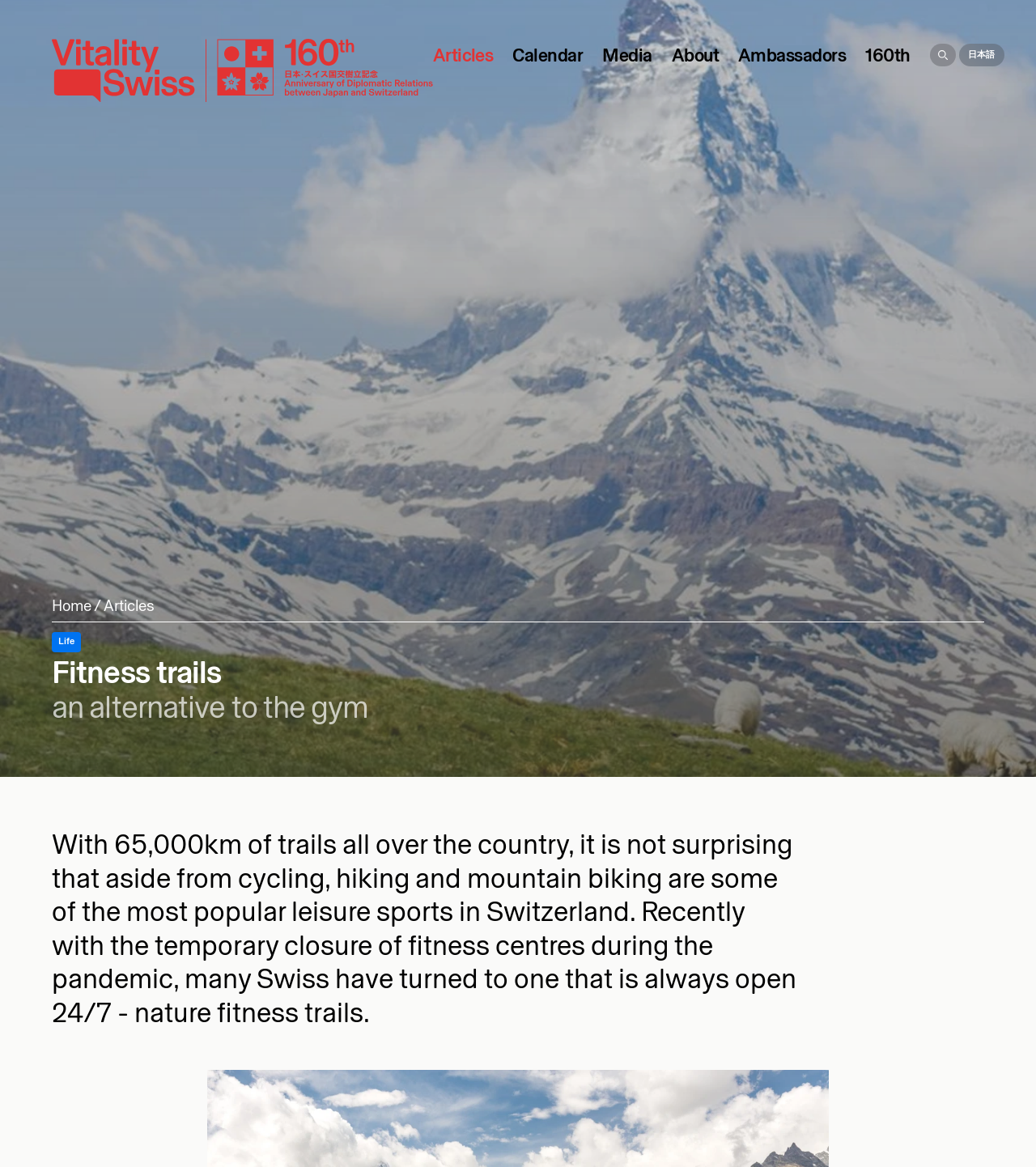What is the main topic of this webpage?
Using the image as a reference, deliver a detailed and thorough answer to the question.

The main topic of this webpage is fitness trails, which is evident from the heading 'Fitness trails' and the image of fitness trails. The text also mentions that hiking and mountain biking are popular leisure sports in Switzerland, which further supports this conclusion.